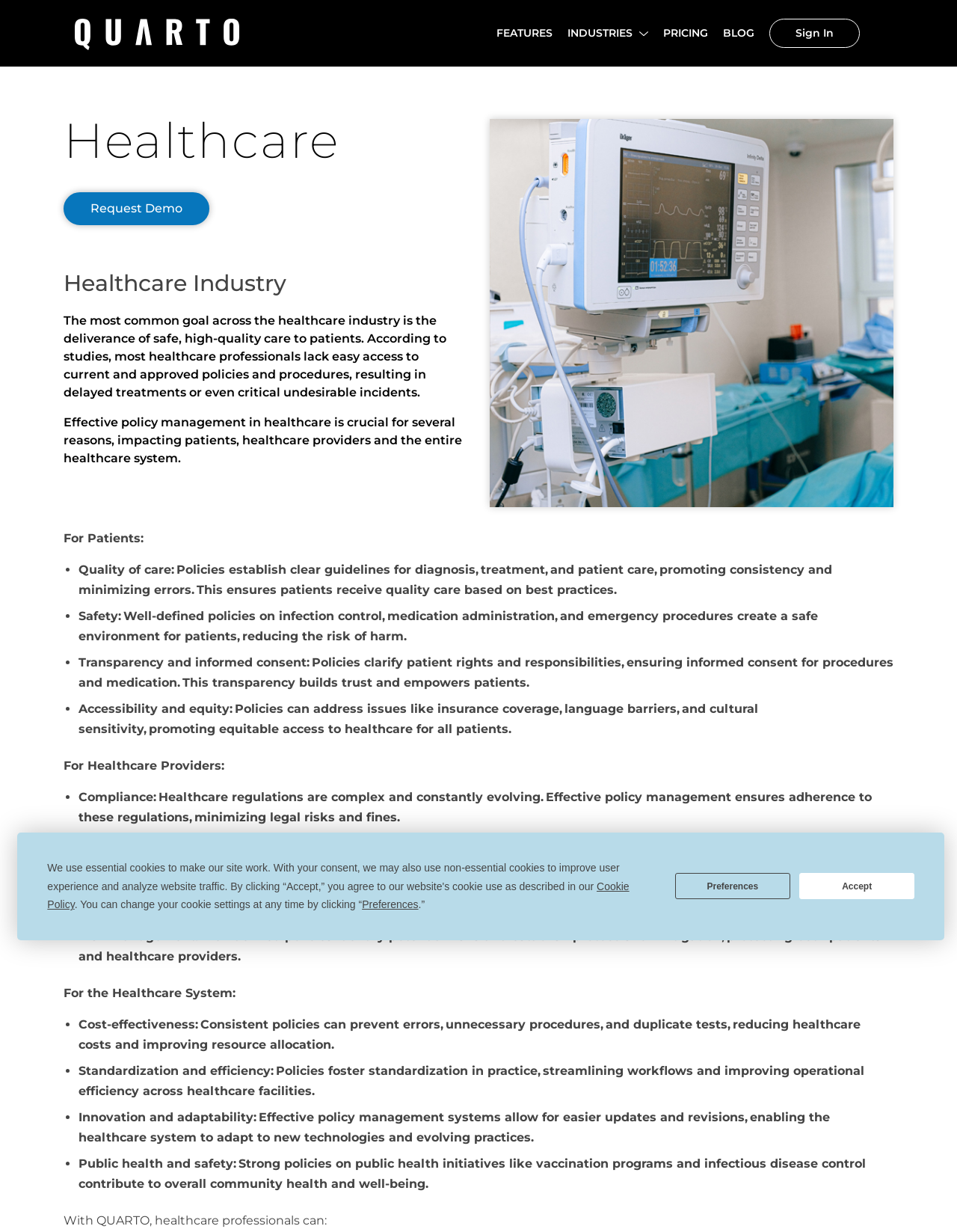Please provide the bounding box coordinates for the element that needs to be clicked to perform the instruction: "Click the 'FEATURES' link". The coordinates must consist of four float numbers between 0 and 1, formatted as [left, top, right, bottom].

[0.519, 0.021, 0.577, 0.033]